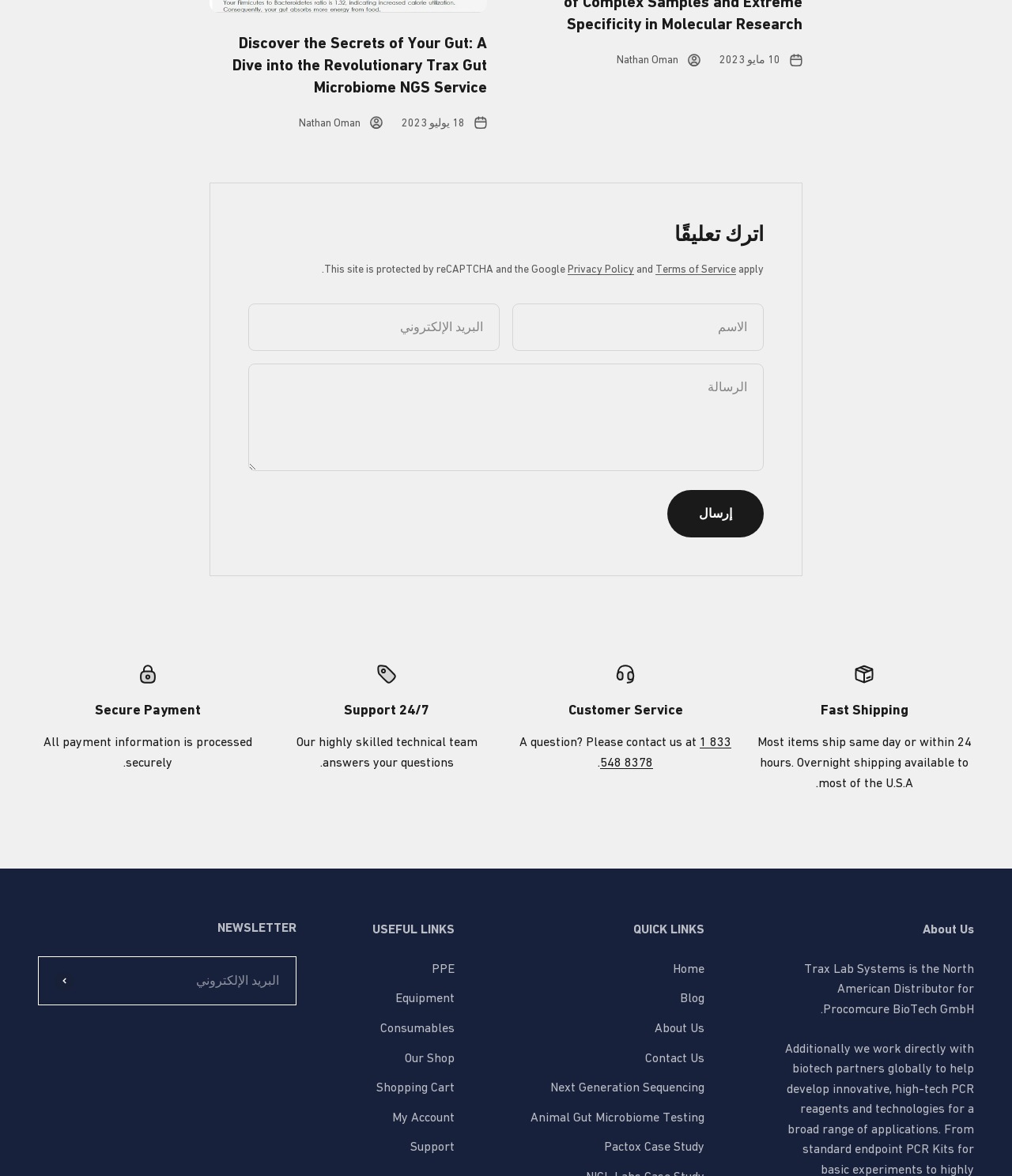Please identify the coordinates of the bounding box for the clickable region that will accomplish this instruction: "Read the blog".

[0.672, 0.84, 0.696, 0.857]